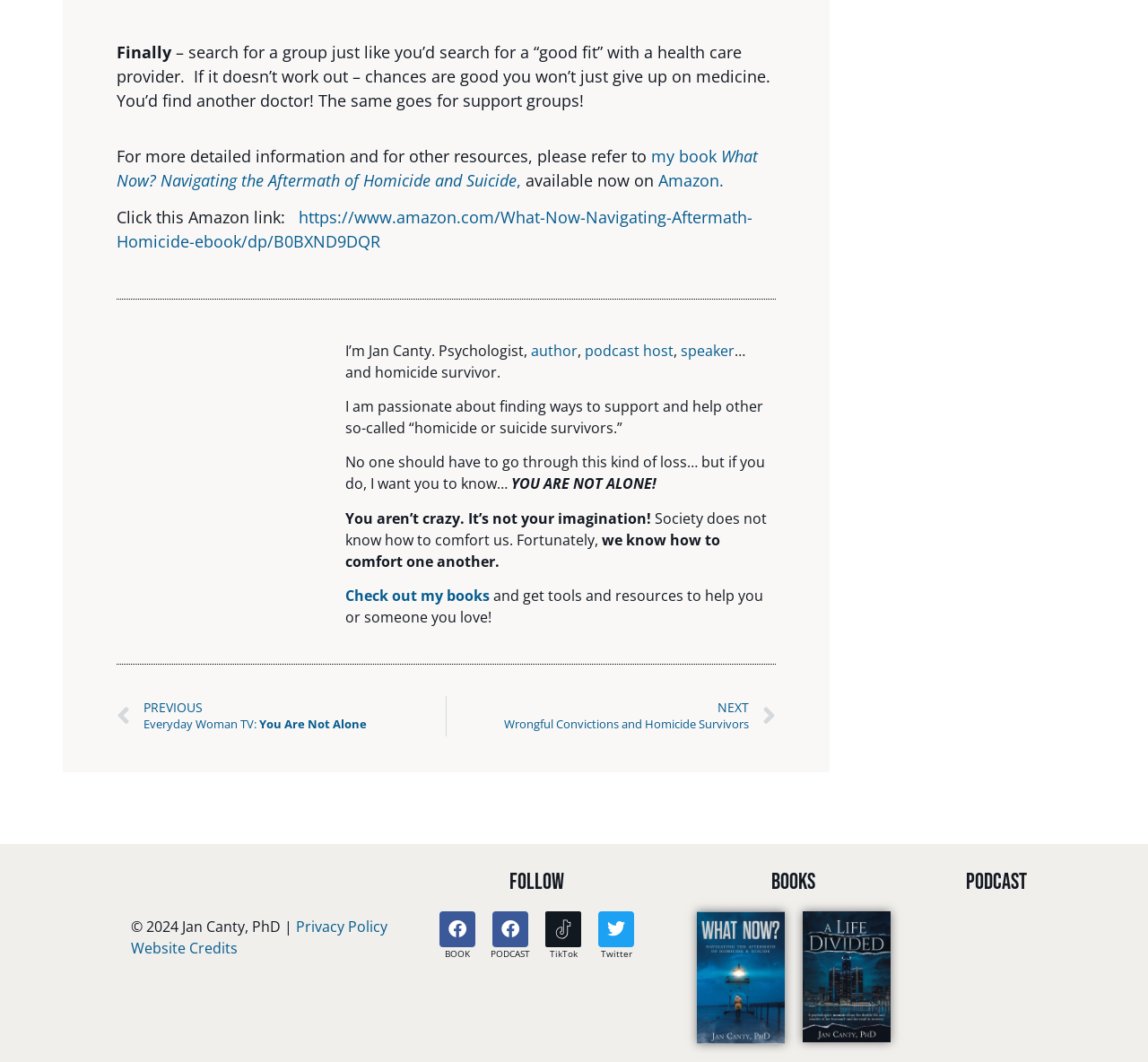Use one word or a short phrase to answer the question provided: 
What is the title of the book mentioned on the webpage?

What Now?